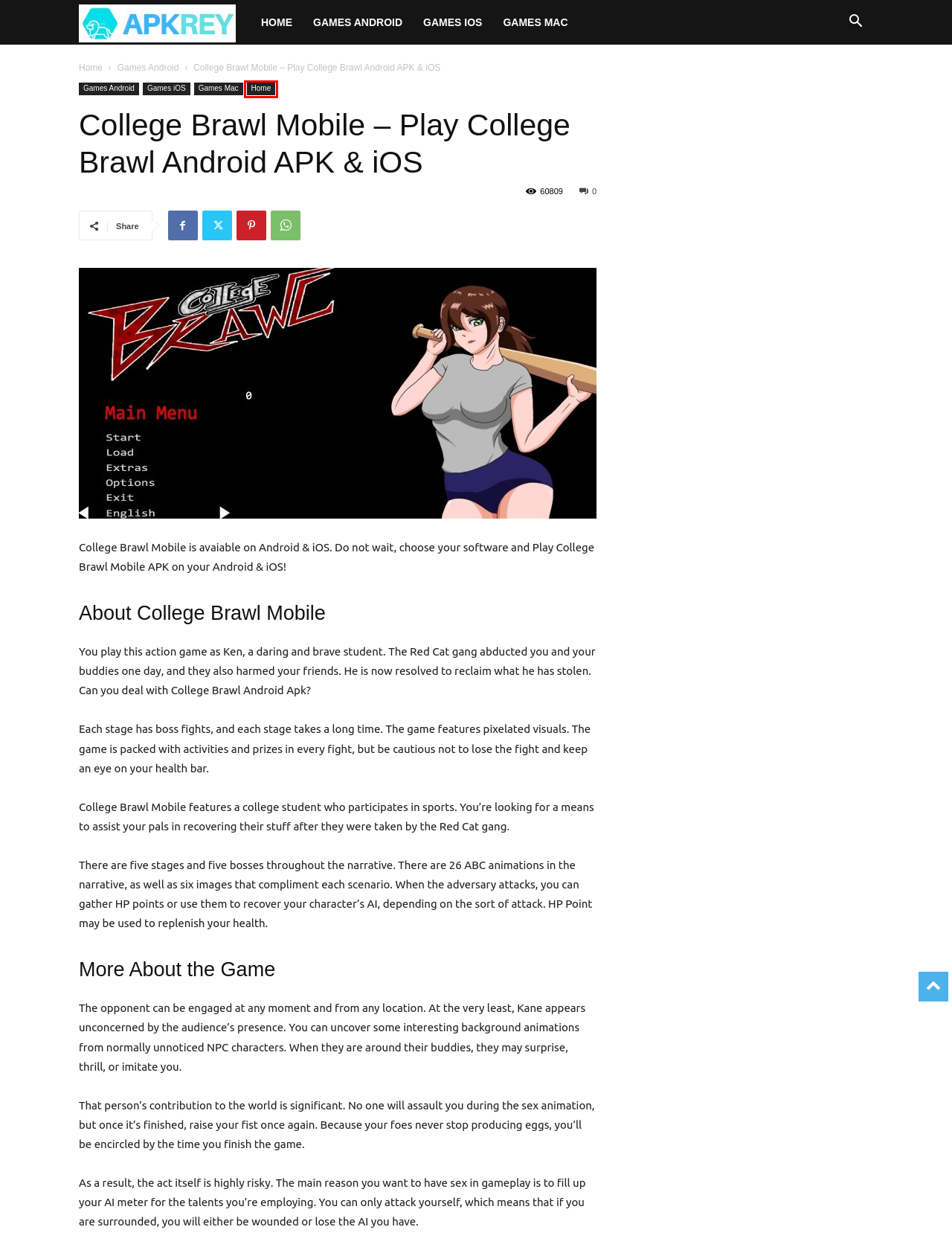Examine the screenshot of the webpage, noting the red bounding box around a UI element. Pick the webpage description that best matches the new page after the element in the red bounding box is clicked. Here are the candidates:
A. Supermarket Simulator Mobile - Play Supermarket APK On Android & iOS
B. download games and applications on Android and iOS for free
C. Naruto X Boruto Ultimate Ninja Storm Connections Mobile
D. APKRey Mac APK Downloader for Mac The best free Mac APK Download
E. APKRey.com: Download APK free online downloader
F. Apkrey.com: Download APK free online downloader
G. College Brawl Mobile Archives - Apkrey.com: Download APK free online downloader
H. College Brawl ios Archives - Apkrey.com: Download APK free online downloader

E